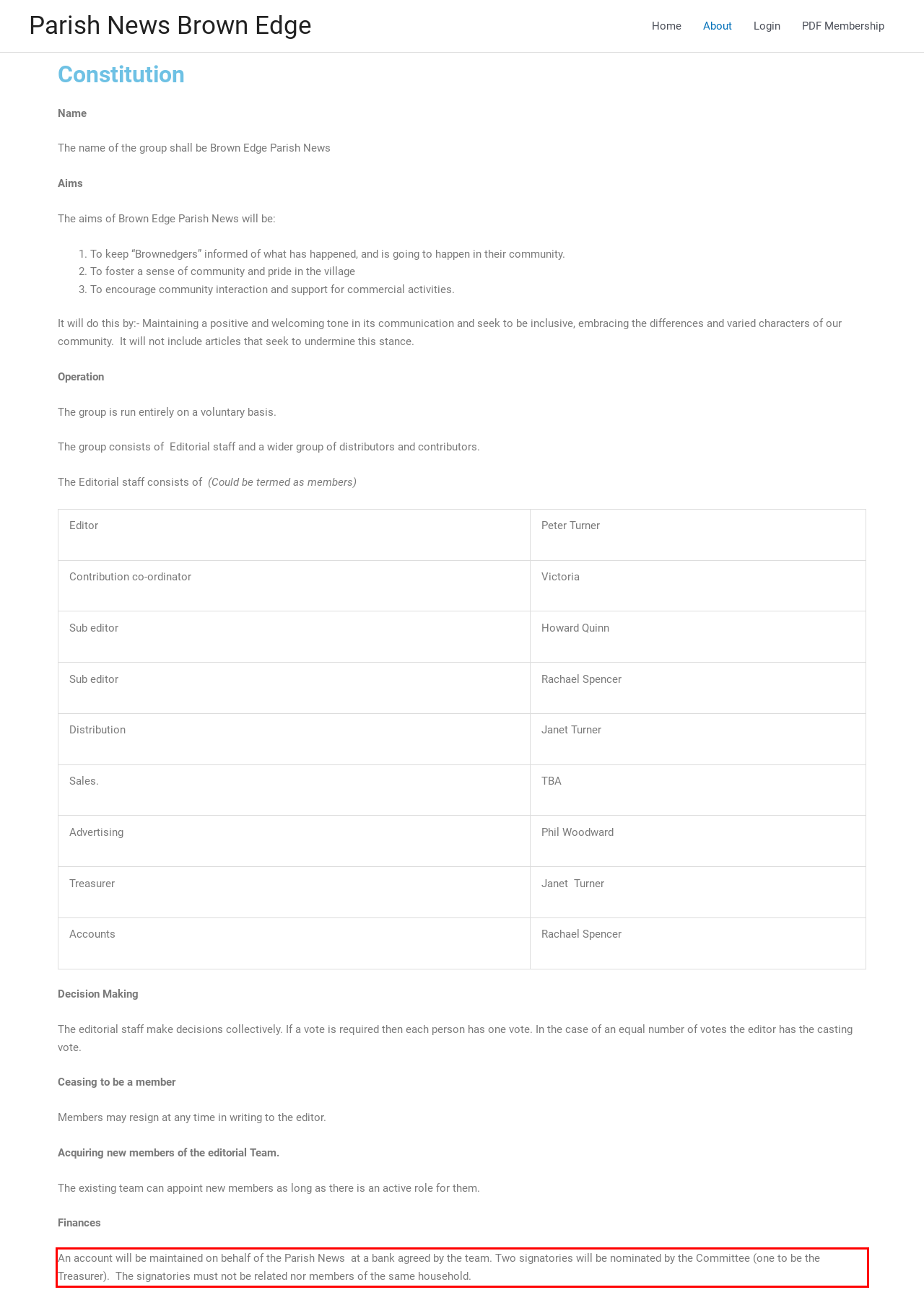You are given a screenshot of a webpage with a UI element highlighted by a red bounding box. Please perform OCR on the text content within this red bounding box.

An account will be maintained on behalf of the Parish News at a bank agreed by the team. Two signatories will be nominated by the Committee (one to be the Treasurer). The signatories must not be related nor members of the same household.